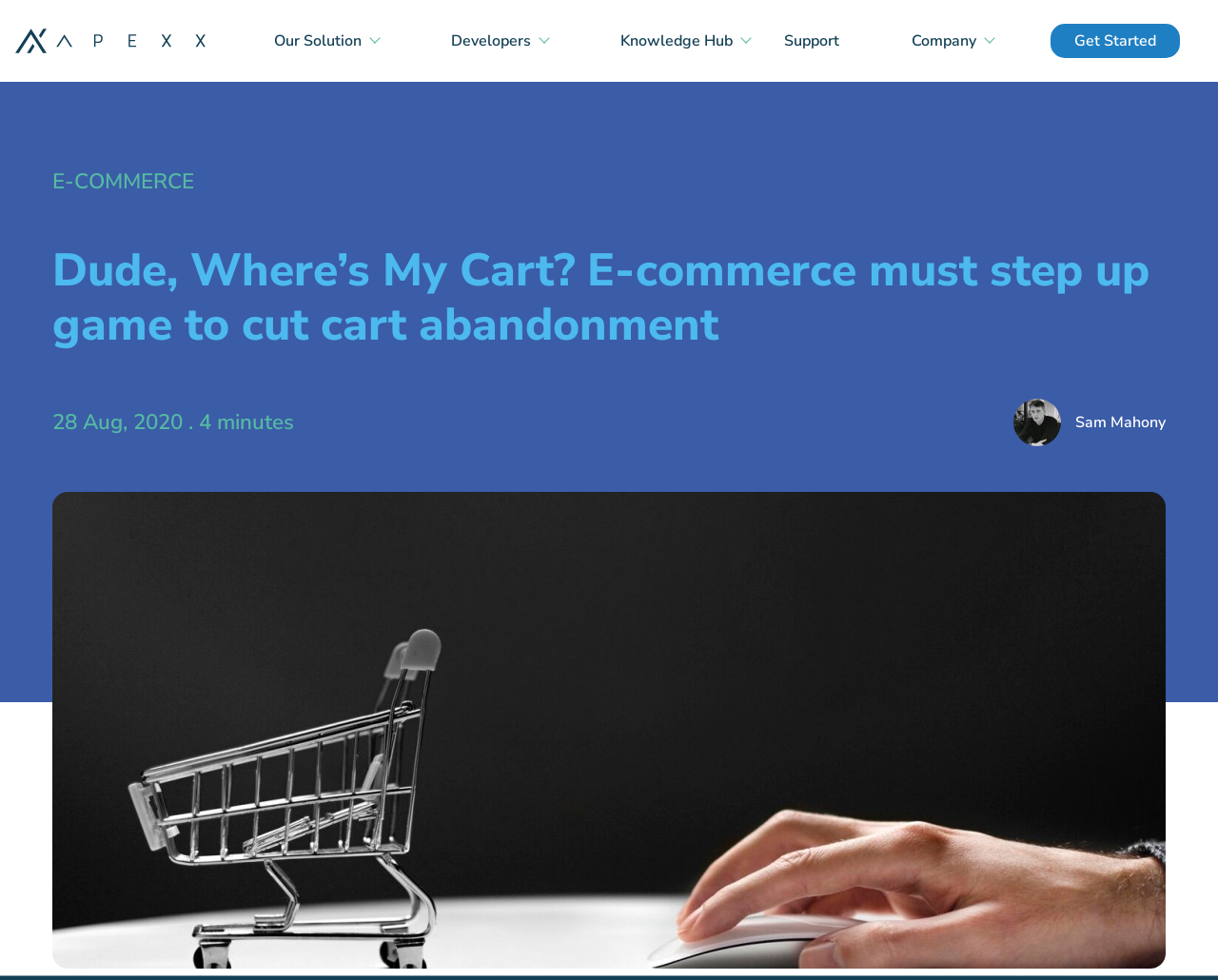Produce an elaborate caption capturing the essence of the webpage.

The webpage appears to be an article or blog post from APEXX Global, with a title "Dude, Where’s My Cart? E-commerce must step up game to cut cart abandonment". At the top left, there is a small logo or icon, accompanied by a link. 

The navigation menu is located at the top center, consisting of four buttons: "Our Solution", "Developers", "Knowledge Hub", and "Company", each with a dropdown menu. To the right of the navigation menu, there is a "Support" link and a "Get Started" button.

Below the navigation menu, there is a large heading that repeats the title of the article. Underneath the heading, there is a brief description or summary of the article, which is not explicitly stated. The article's metadata is displayed, including the date "28 Aug, 2020" and the estimated reading time "4 minutes". 

The author's name, "Sam Mahony", is mentioned at the bottom right of the article's metadata section. There is also a link to the right of the author's name, but its purpose is unclear.